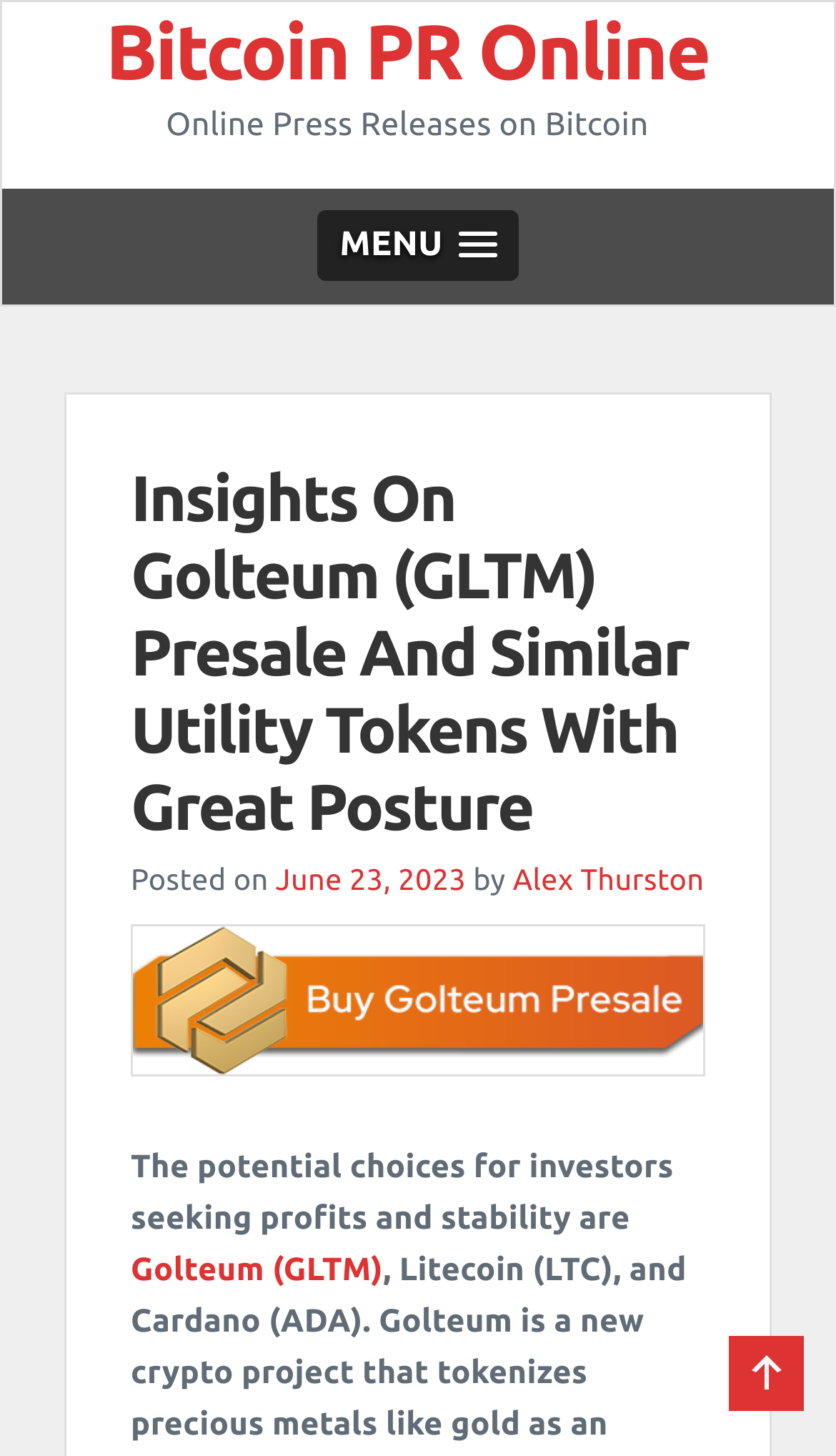What is the primary heading on this webpage?

Insights On Golteum (GLTM) Presale And Similar Utility Tokens With Great Posture